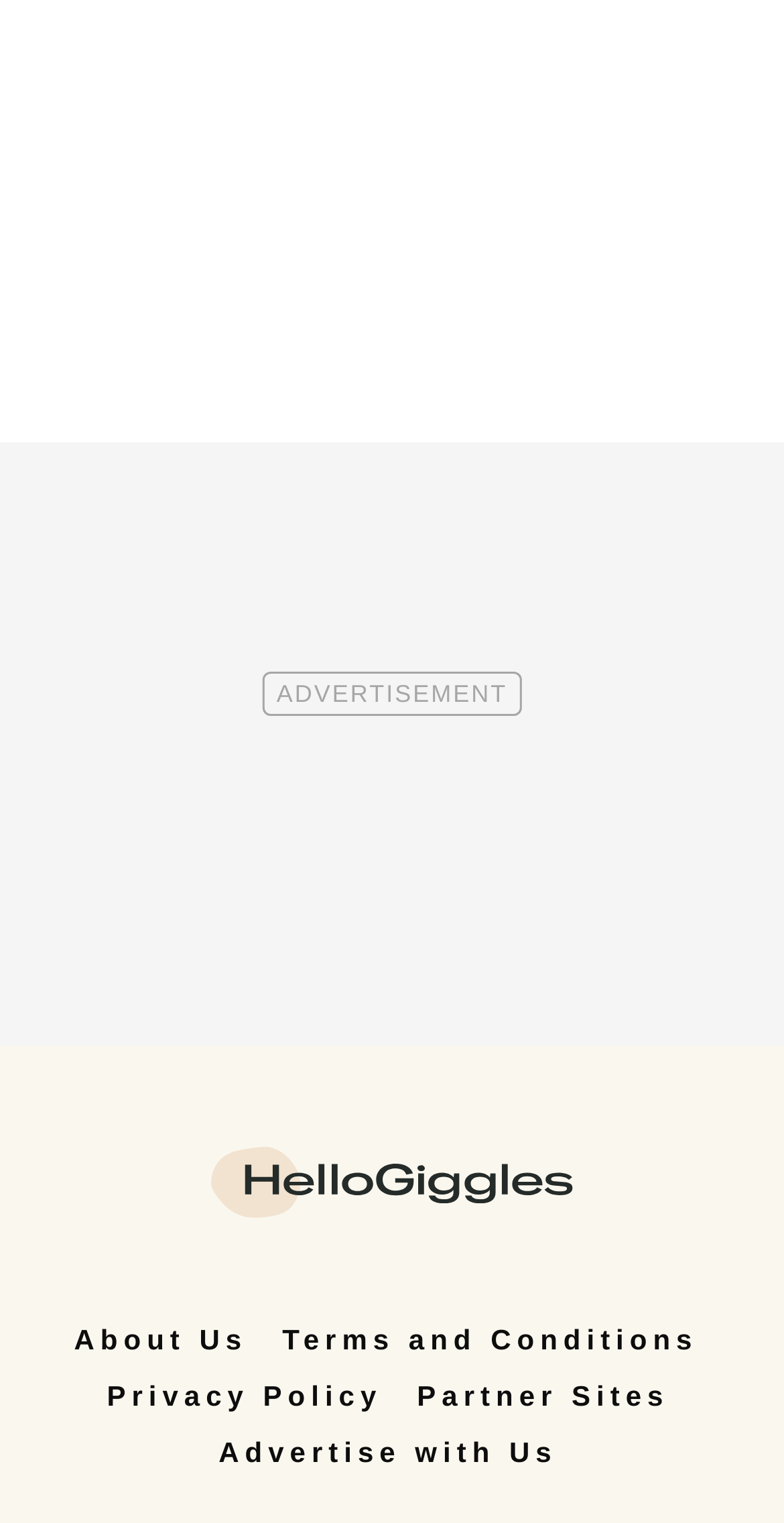How many images are there on the webpage?
Based on the image, give a concise answer in the form of a single word or short phrase.

1